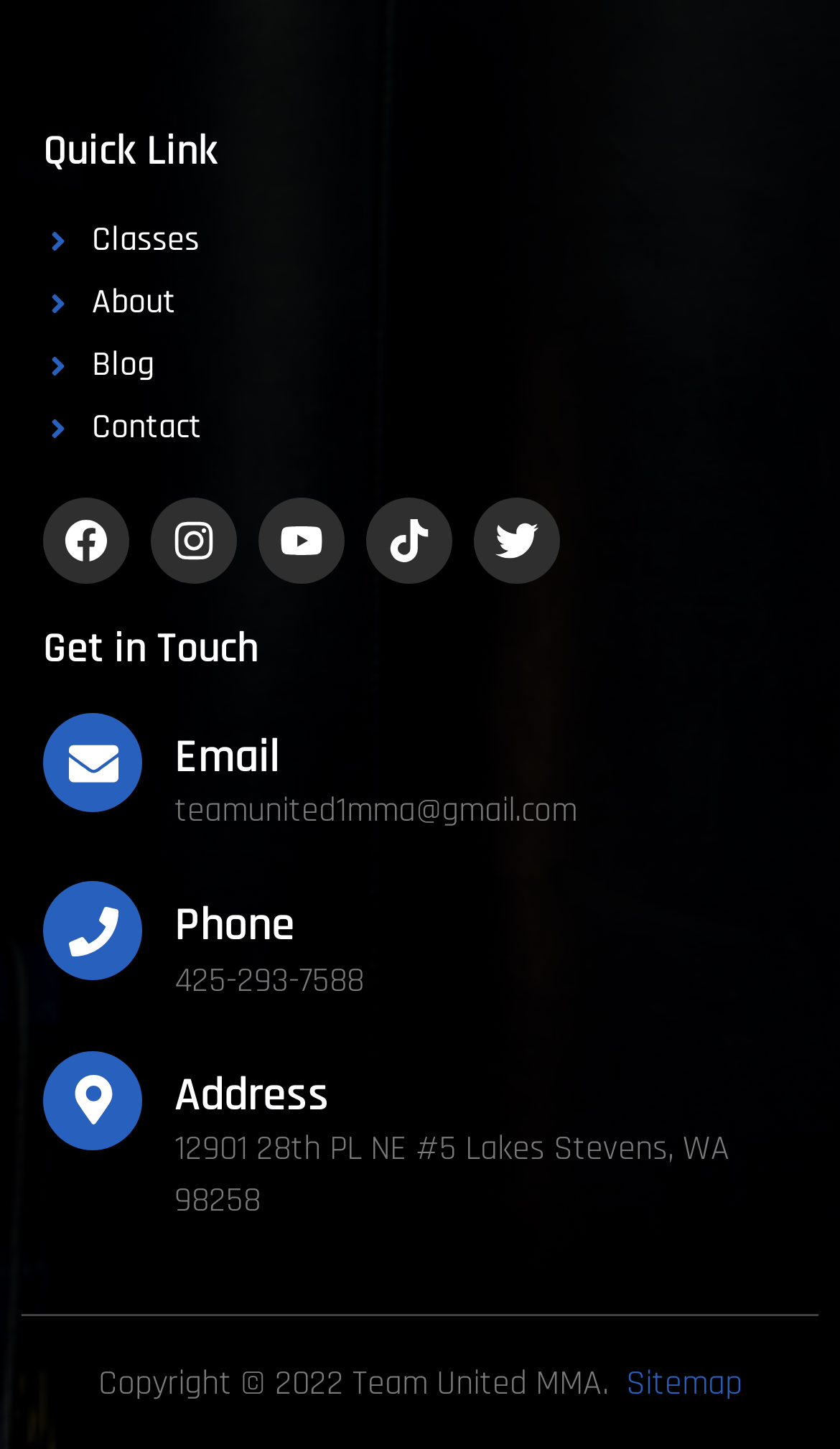Indicate the bounding box coordinates of the element that must be clicked to execute the instruction: "Click on Classes". The coordinates should be given as four float numbers between 0 and 1, i.e., [left, top, right, bottom].

[0.051, 0.149, 0.949, 0.184]